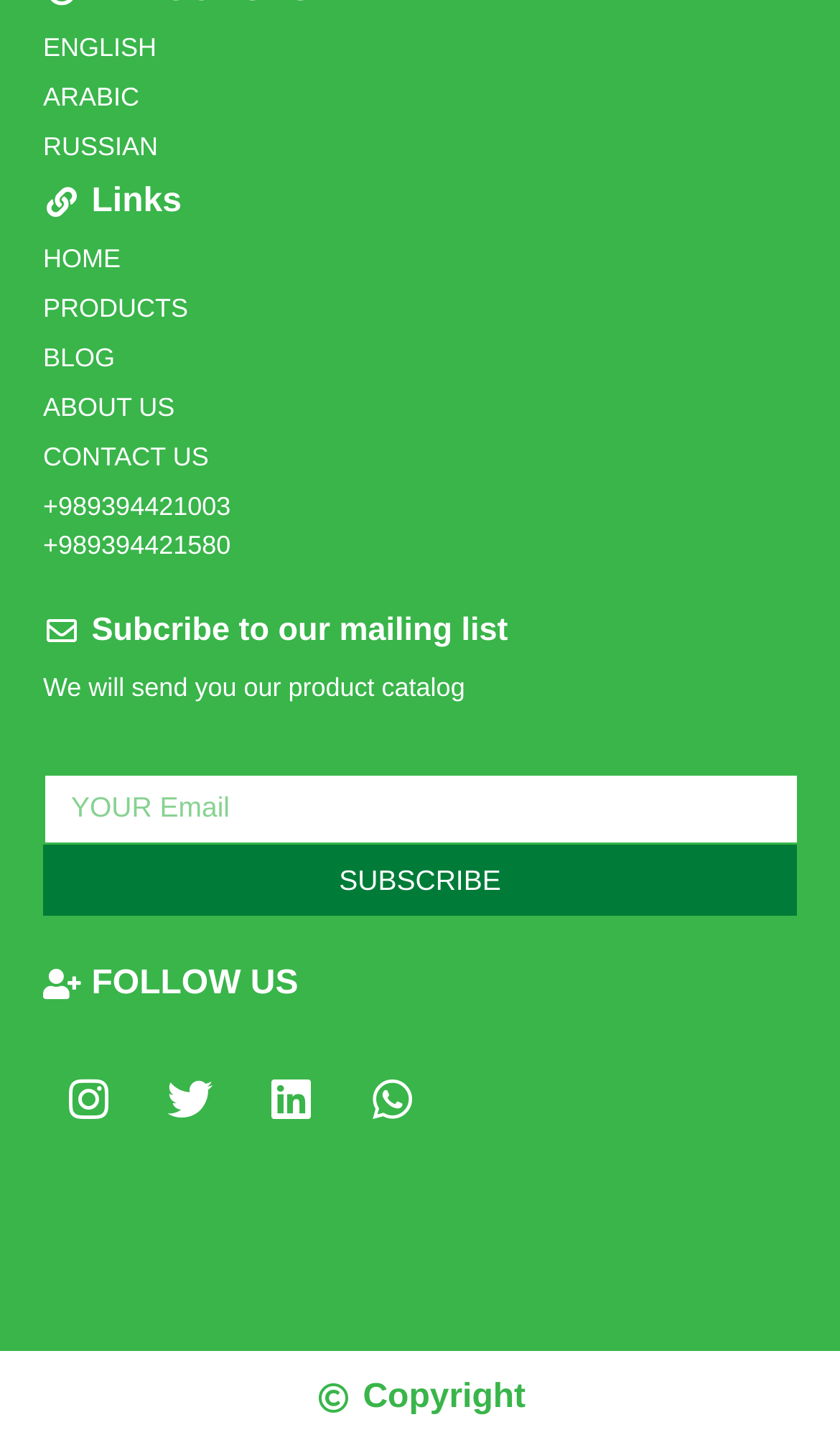Respond to the following query with just one word or a short phrase: 
What is the contact information provided?

Phone numbers